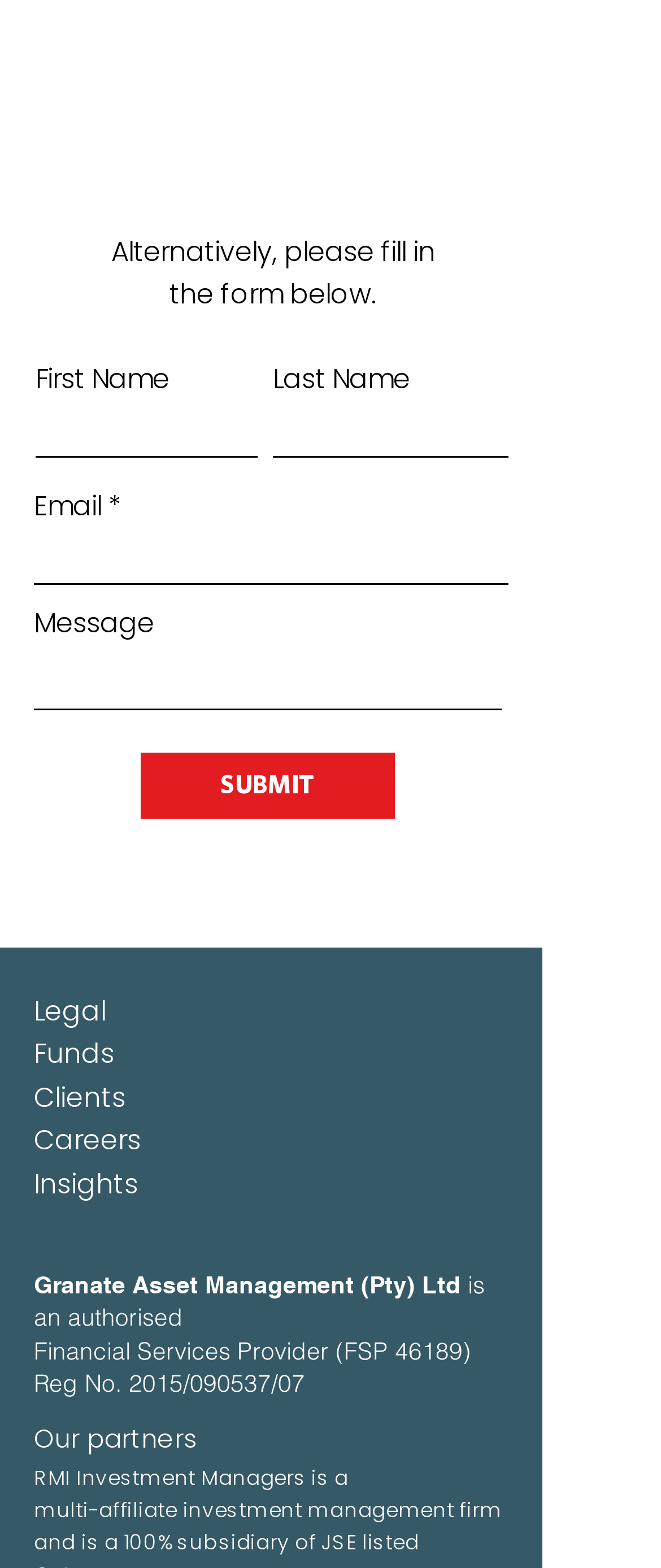Please locate the UI element described by "aria-label="White LinkedIn Icon"" and provide its bounding box coordinates.

[0.513, 0.632, 0.621, 0.677]